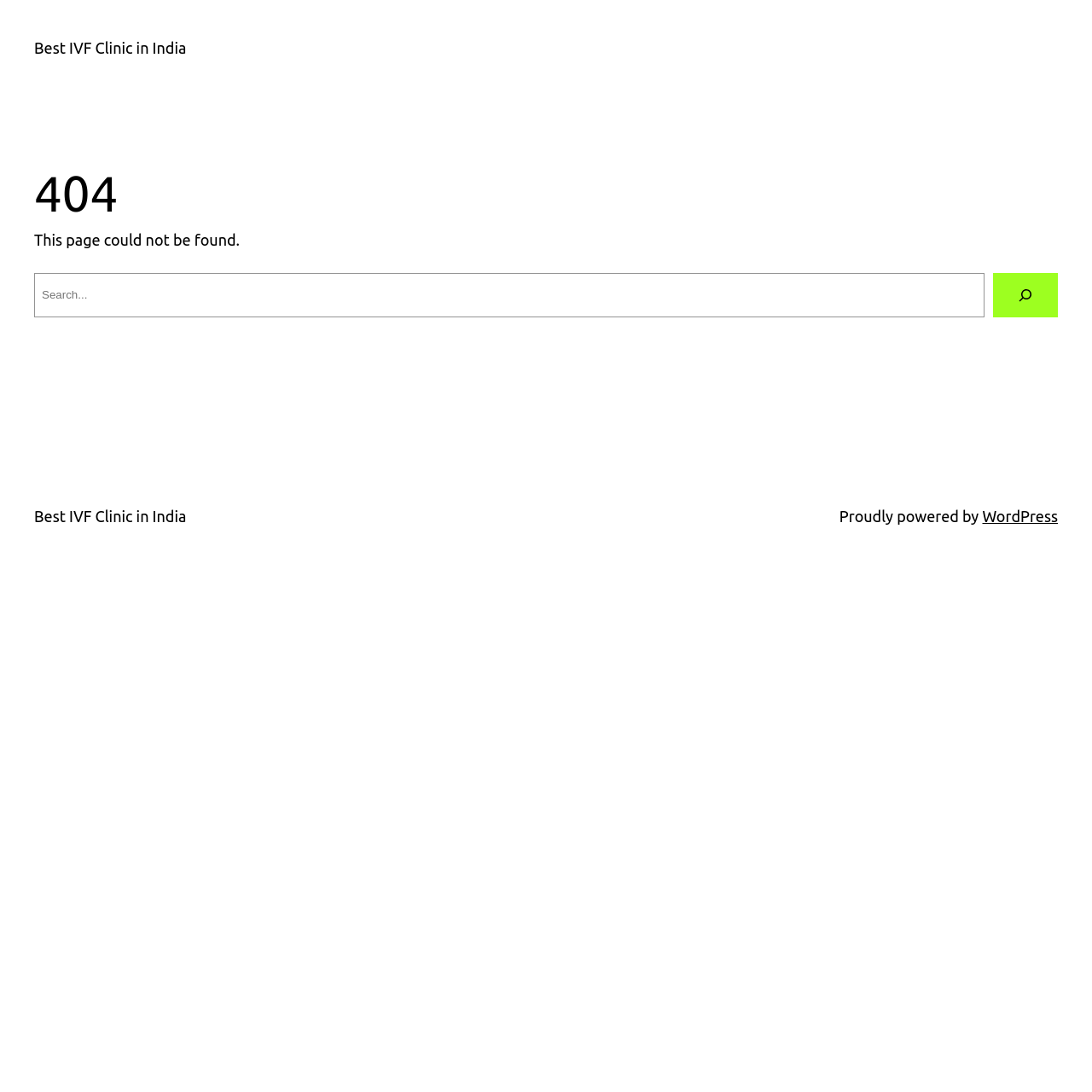Given the element description: "name="s" placeholder="Search..."", predict the bounding box coordinates of the UI element it refers to, using four float numbers between 0 and 1, i.e., [left, top, right, bottom].

[0.031, 0.25, 0.902, 0.29]